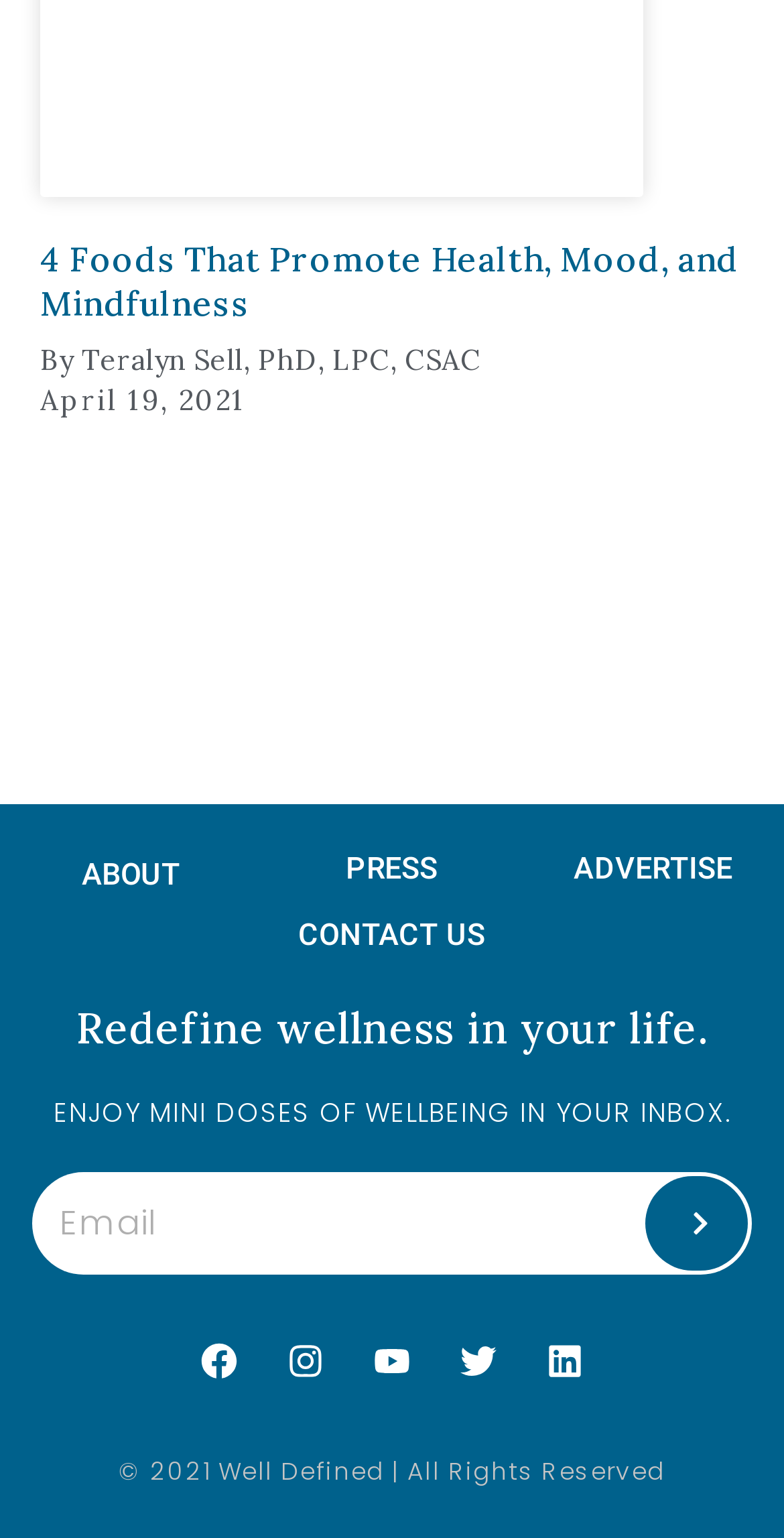Can you pinpoint the bounding box coordinates for the clickable element required for this instruction: "Contact us"? The coordinates should be four float numbers between 0 and 1, i.e., [left, top, right, bottom].

[0.381, 0.596, 0.619, 0.62]